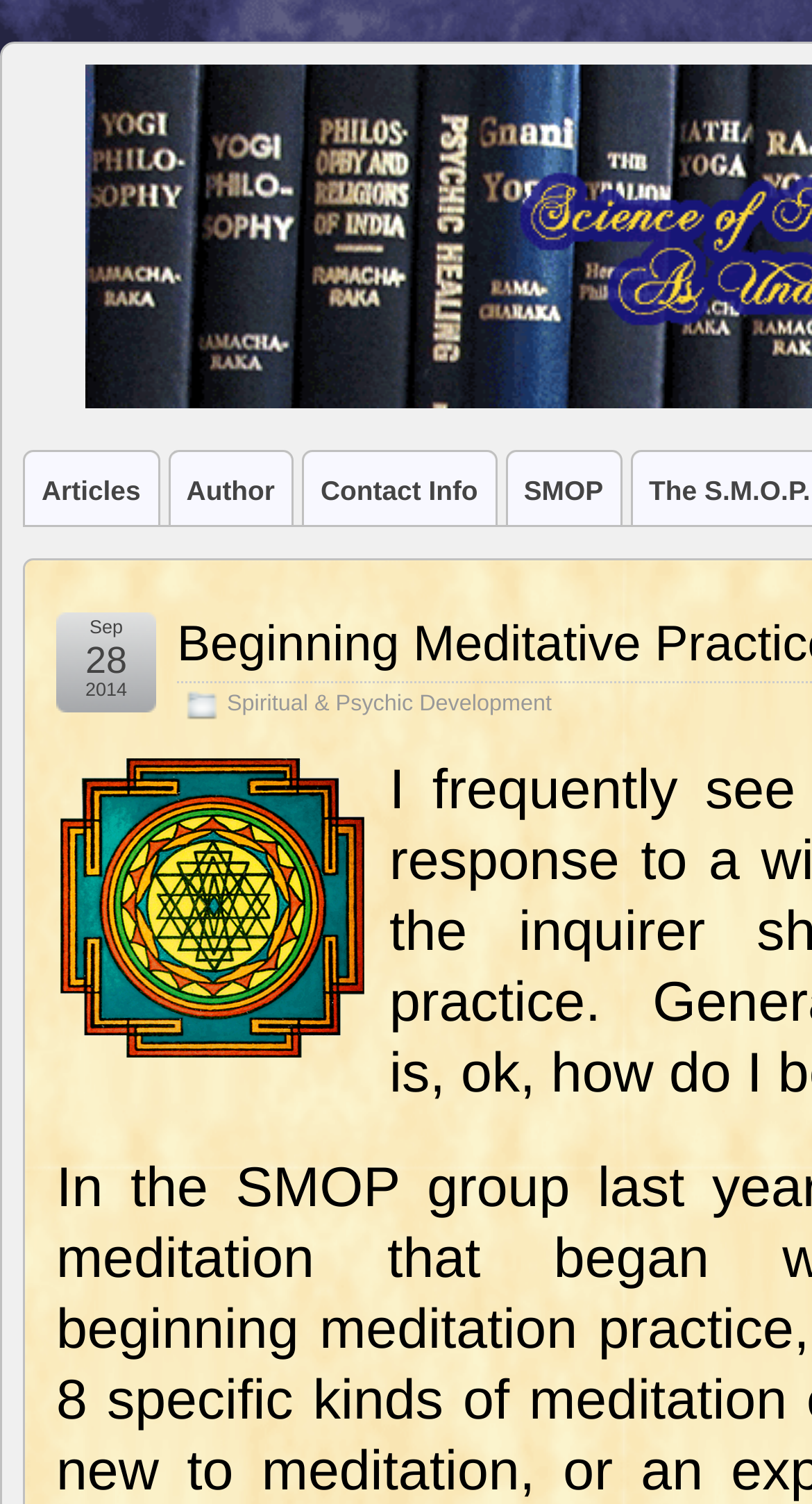What is the date mentioned on the webpage?
Based on the screenshot, respond with a single word or phrase.

Sep 28, 2014